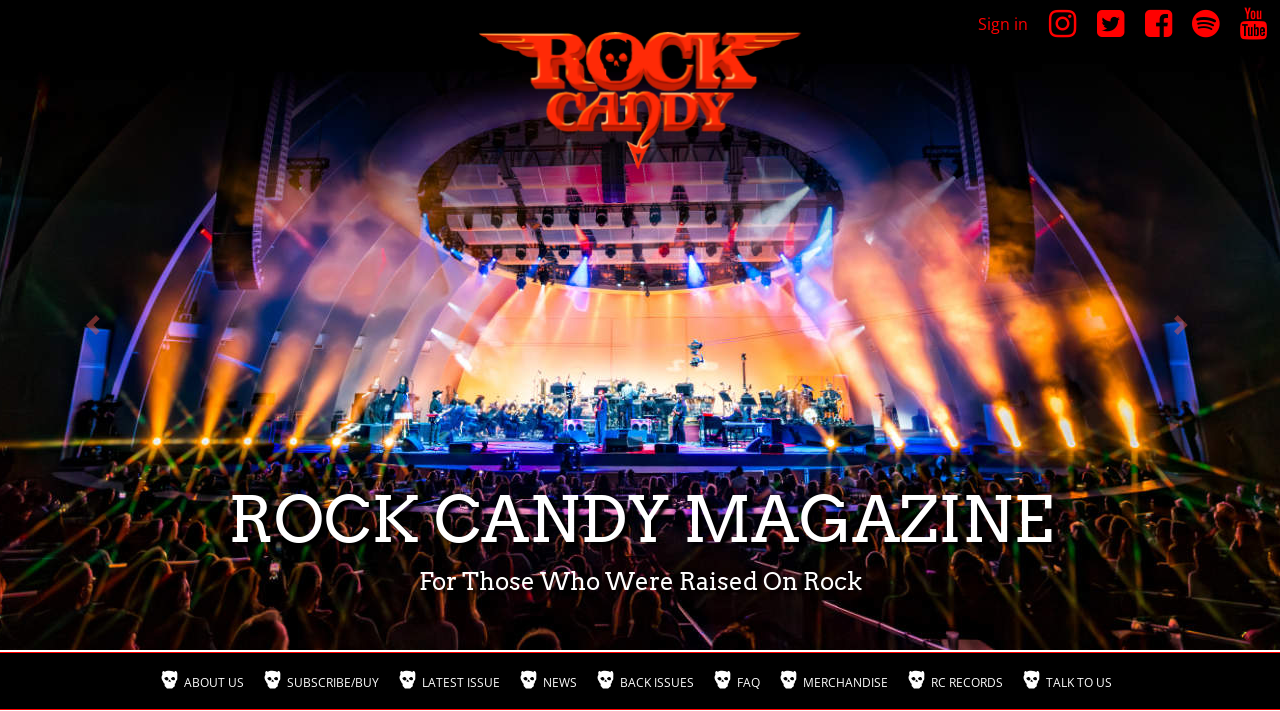Using the description "TALK TO US", locate and provide the bounding box of the UI element.

[0.799, 0.93, 0.875, 0.986]